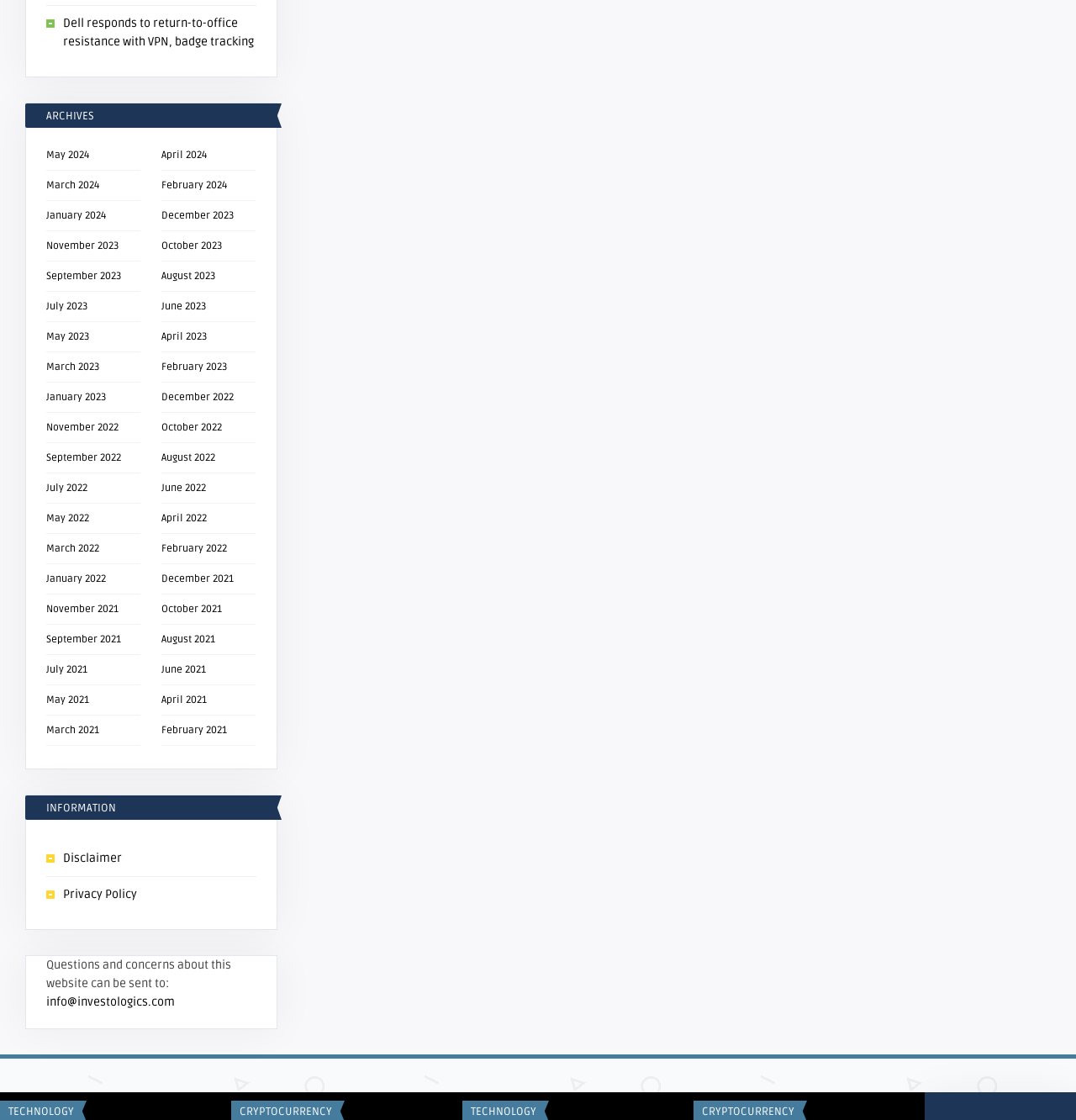Can you pinpoint the bounding box coordinates for the clickable element required for this instruction: "Contact via 'info@investologics.com'"? The coordinates should be four float numbers between 0 and 1, i.e., [left, top, right, bottom].

[0.043, 0.888, 0.162, 0.901]